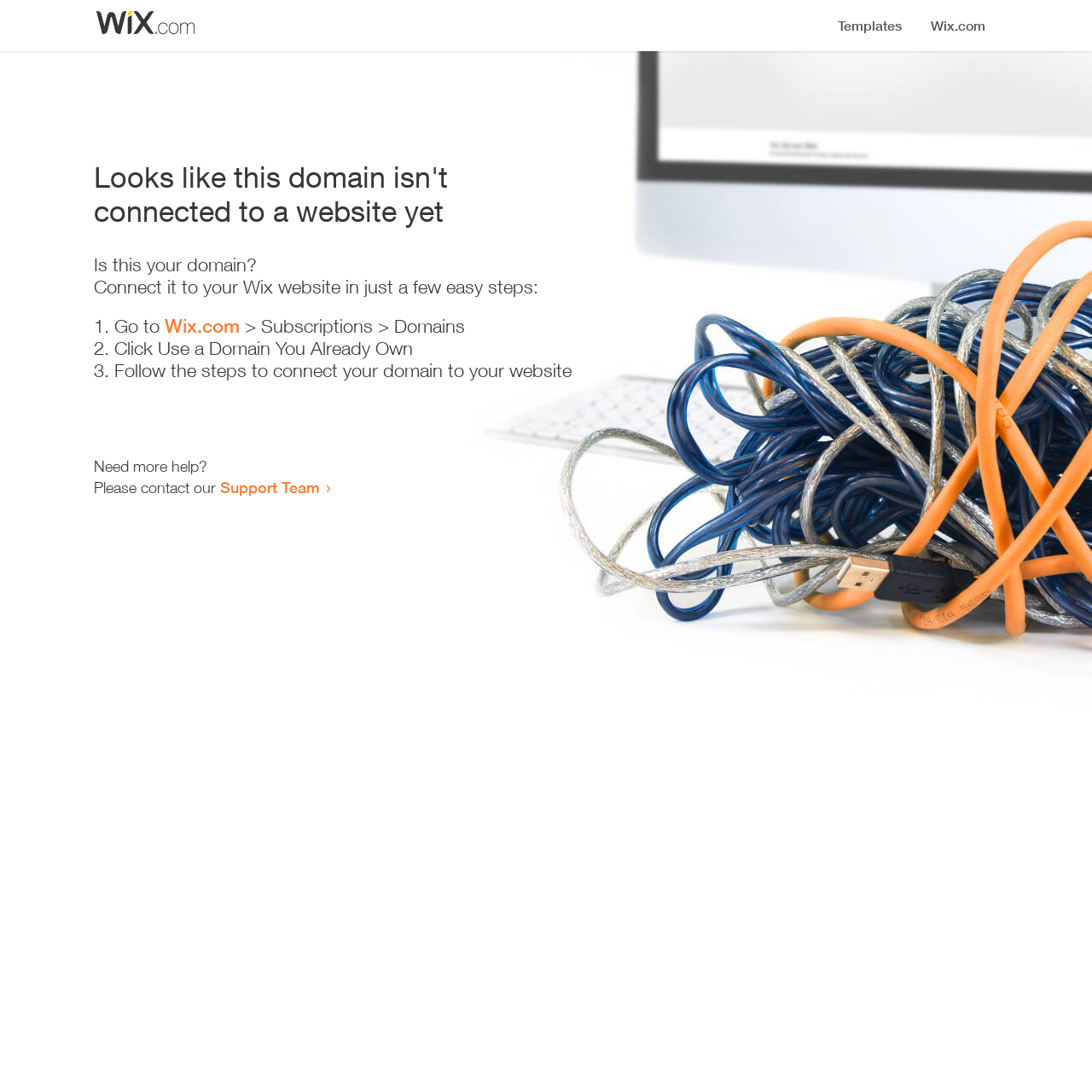What is the current status of the domain?
Please provide a comprehensive answer based on the information in the image.

The webpage indicates that the domain is not connected to a website yet, as stated in the heading 'Looks like this domain isn't connected to a website yet'.